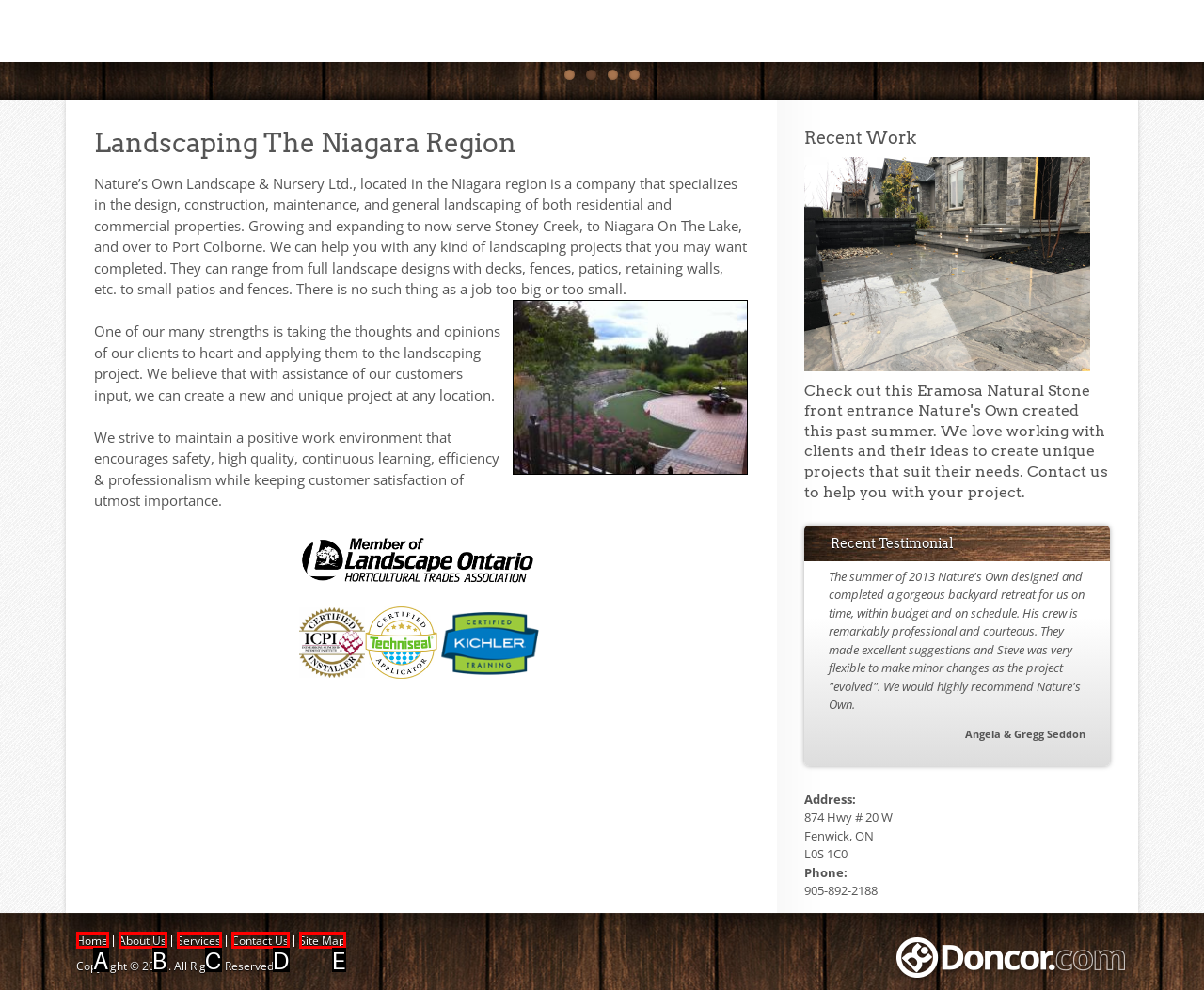Based on the given description: Get in touch, determine which HTML element is the best match. Respond with the letter of the chosen option.

None